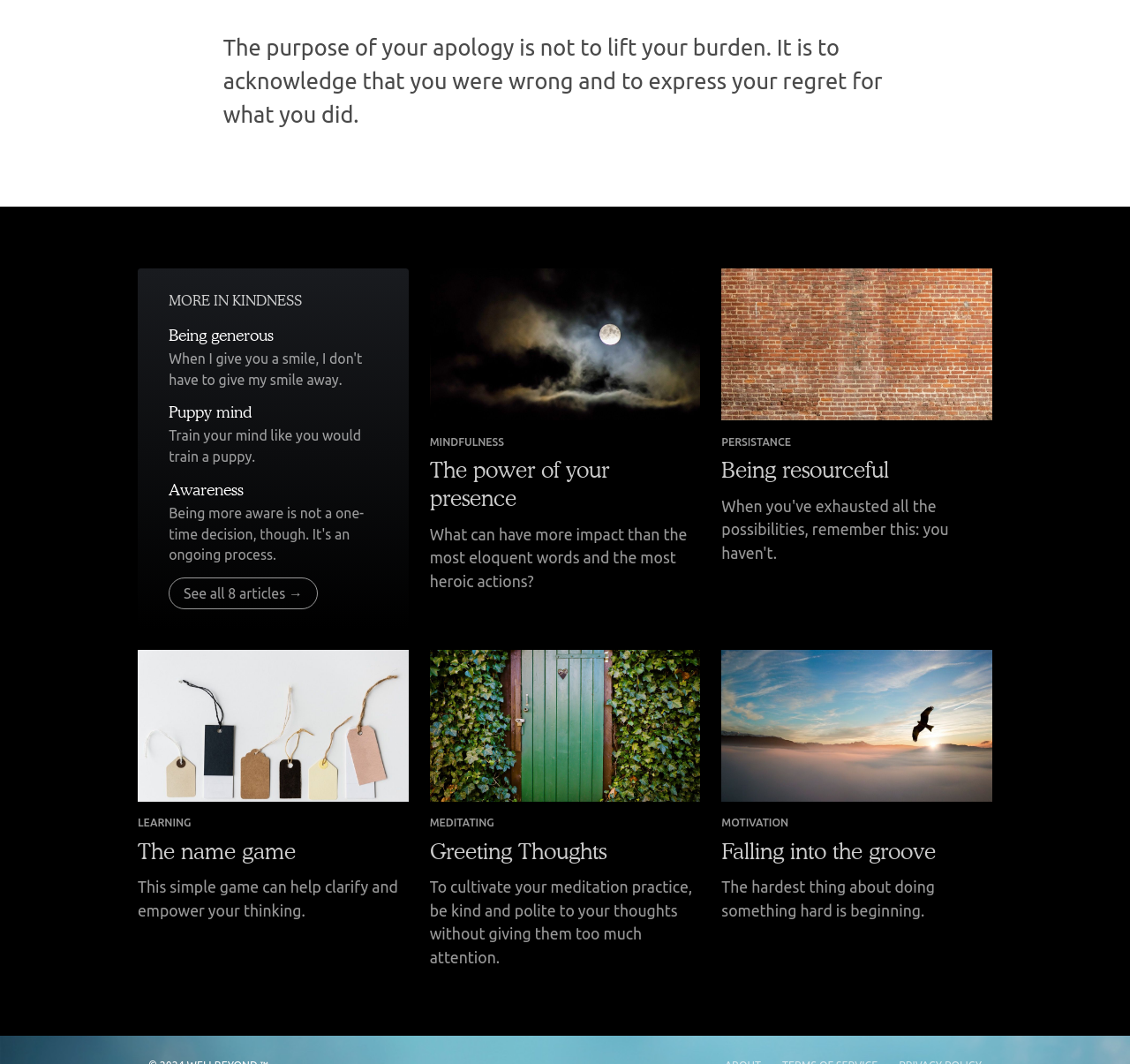Point out the bounding box coordinates of the section to click in order to follow this instruction: "Learn about puppy mind".

[0.149, 0.37, 0.334, 0.44]